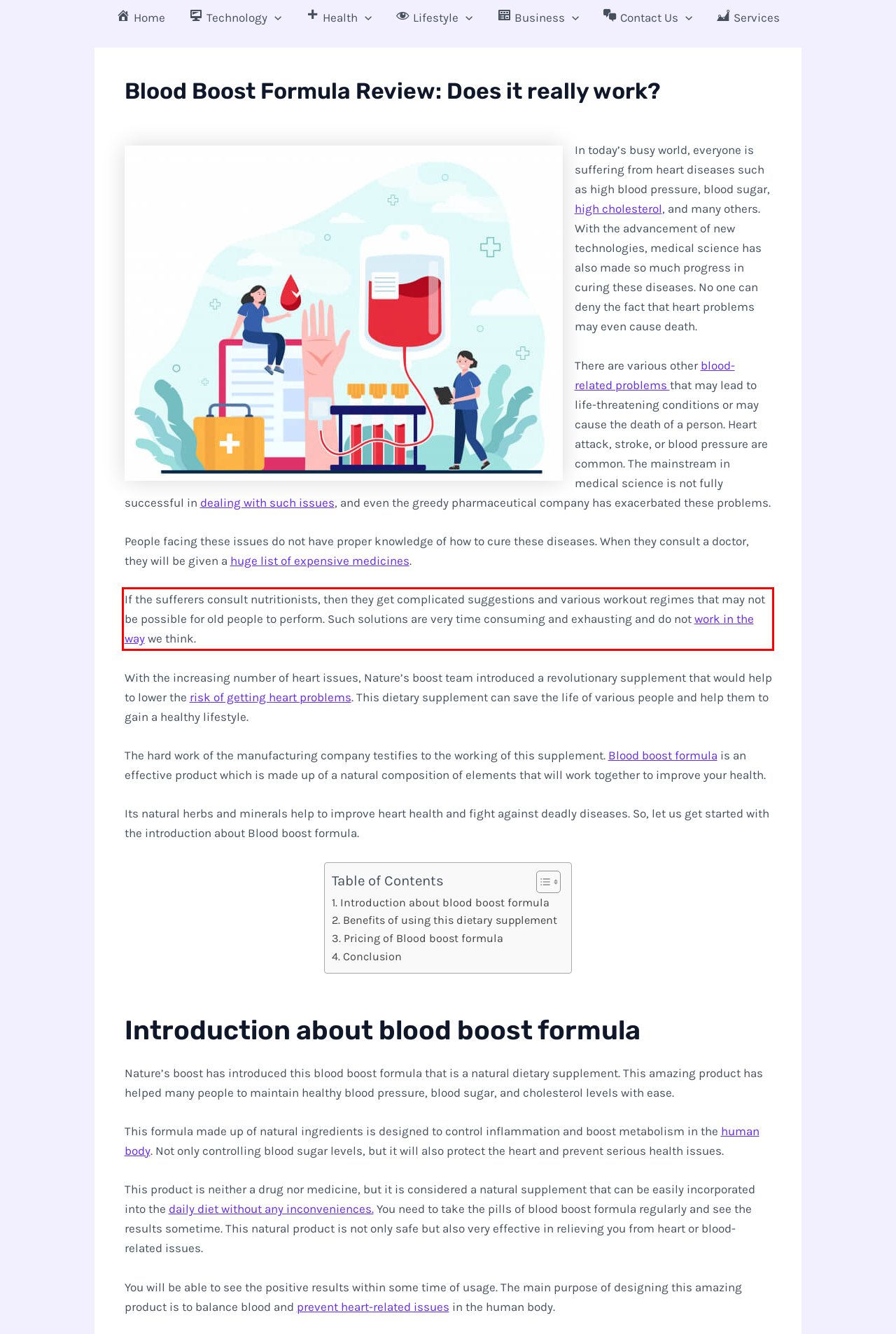Look at the screenshot of the webpage, locate the red rectangle bounding box, and generate the text content that it contains.

If the sufferers consult nutritionists, then they get complicated suggestions and various workout regimes that may not be possible for old people to perform. Such solutions are very time consuming and exhausting and do not work in the way we think.